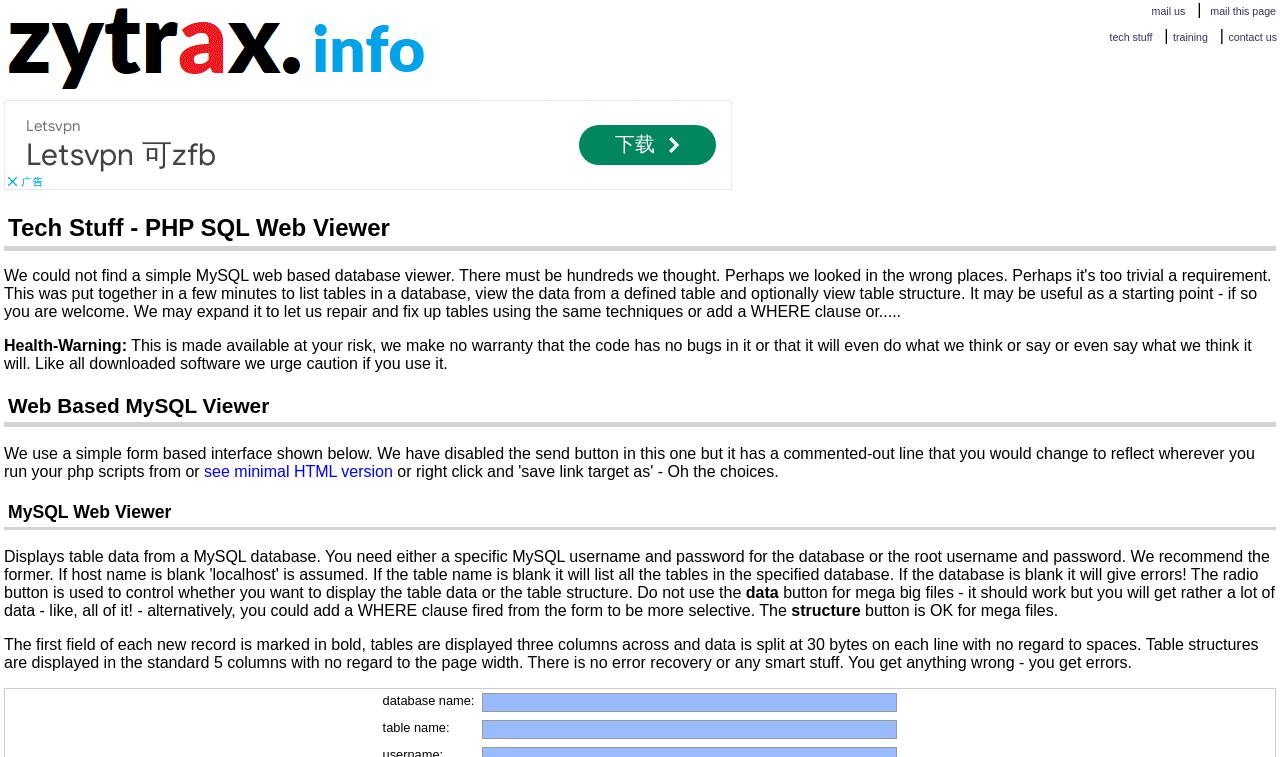Pinpoint the bounding box coordinates of the element to be clicked to execute the instruction: "click tech stuff".

[0.867, 0.041, 0.903, 0.057]